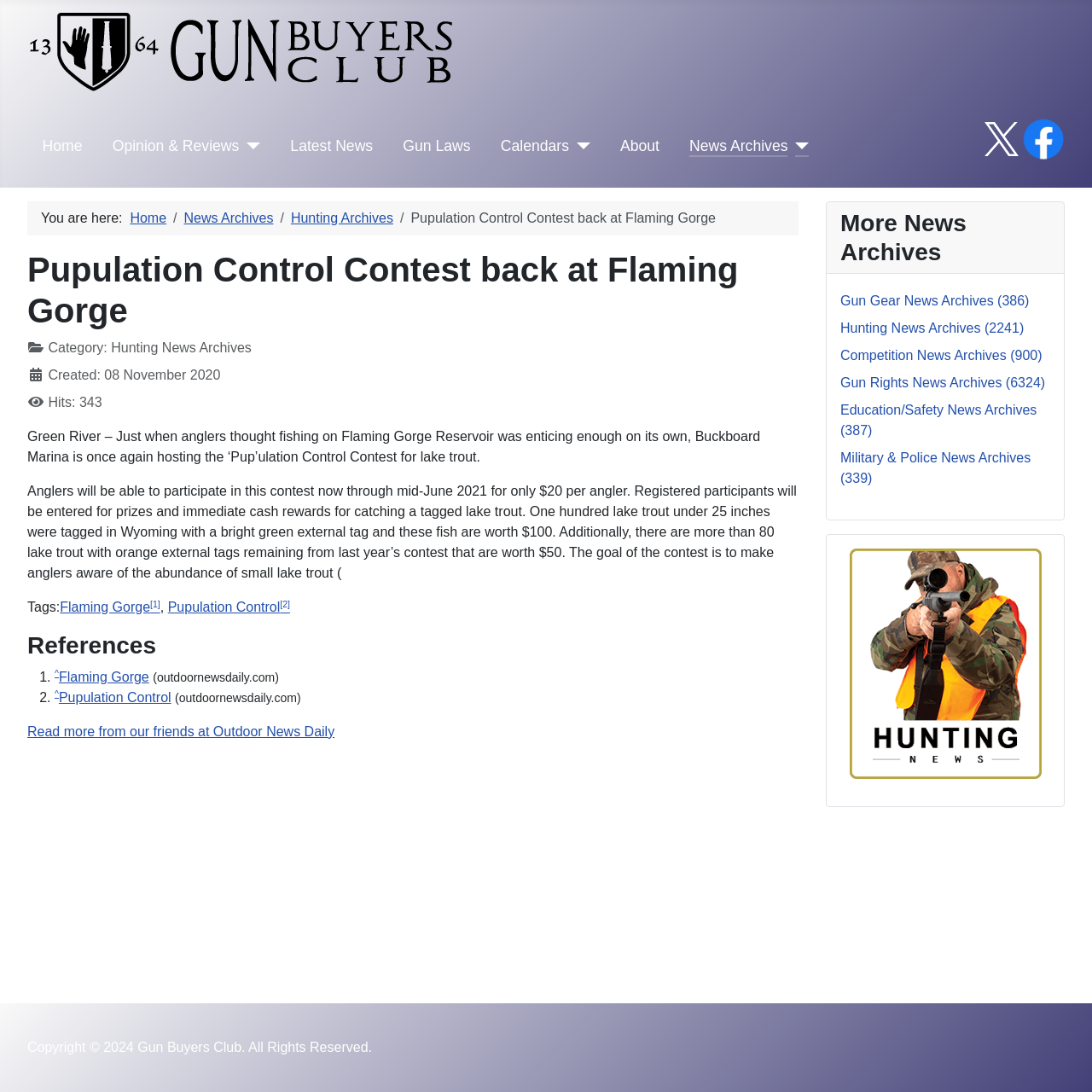Based on the image, provide a detailed and complete answer to the question: 
How many lake trout were tagged in Wyoming?

According to the article, 100 lake trout under 25 inches were tagged in Wyoming with a bright green external tag, and these fish are worth $100.